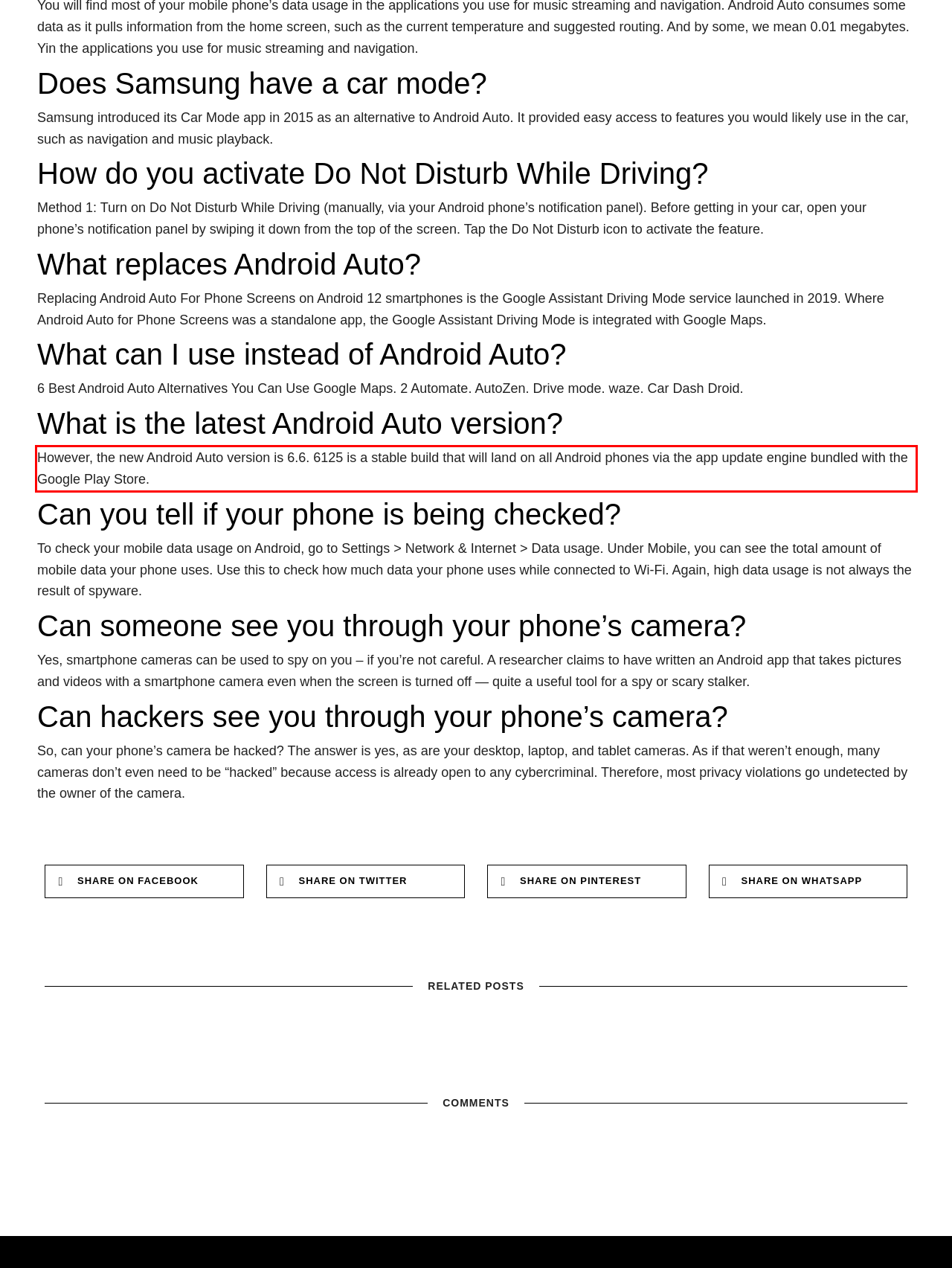Please examine the screenshot of the webpage and read the text present within the red rectangle bounding box.

However, the new Android Auto version is 6.6. 6125 is a stable build that will land on all Android phones via the app update engine bundled with the Google Play Store.